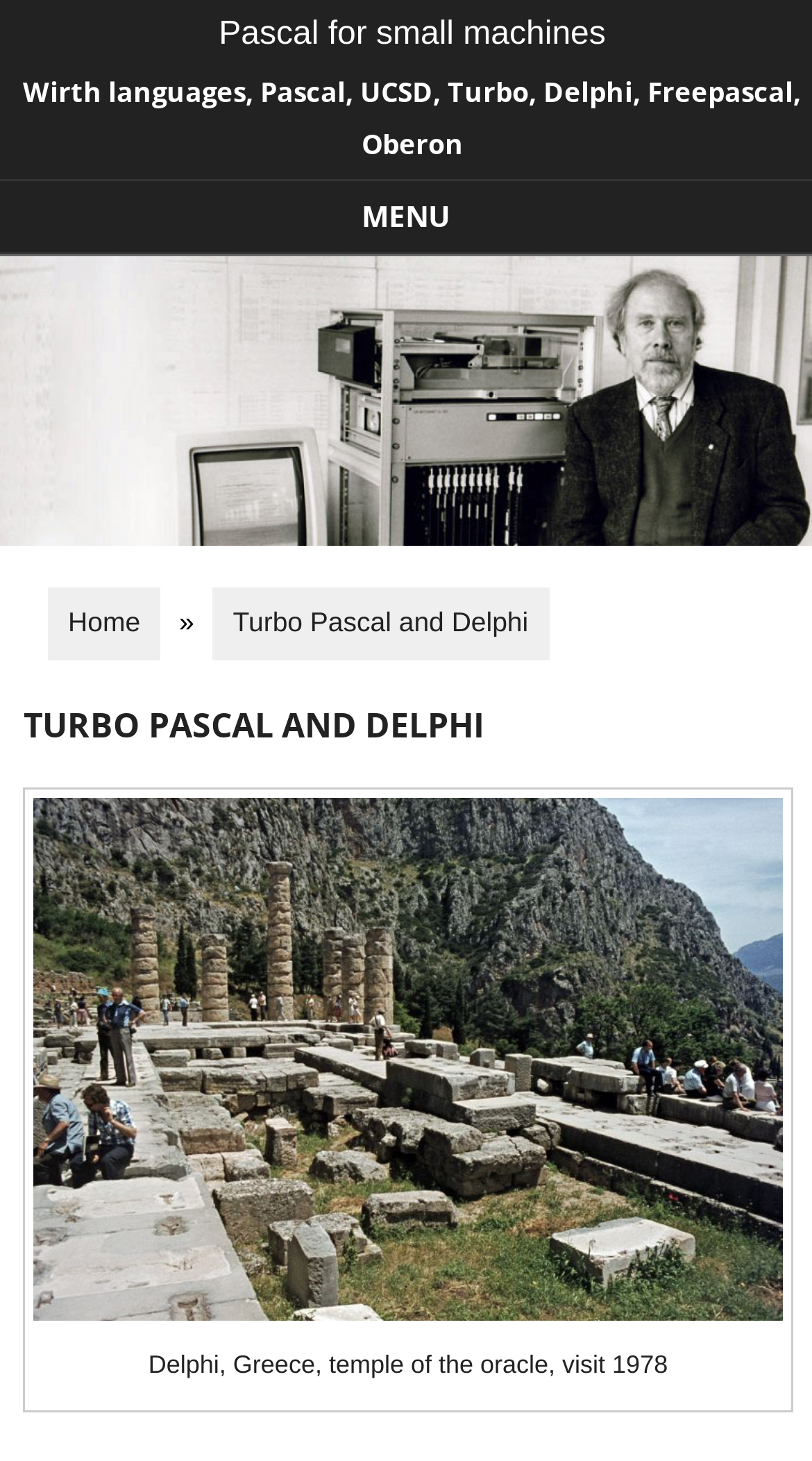Analyze the image and deliver a detailed answer to the question: What is the purpose of the 'Skip to content' link?

The 'Skip to content' link is typically used to allow users to bypass the navigation menu and go directly to the main content of the webpage. This is a common accessibility feature to help users with disabilities.